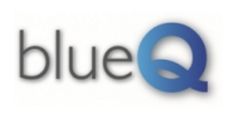Depict the image with a detailed narrative.

The image features the logo of "blueQ," prominently showcasing the name in a modern and sleek typographic style. The text "blue" is rendered in a smooth, gray tone, while the letter "Q" is styled with a gradient that transitions from a rich blue to a lighter shade, adding a dynamic visual appeal. This logo is representative of the brand's identity within the mortgage and financial services sector, reflecting a commitment to professionalism and approachability. The design is simple yet effective, making it easily recognizable and memorable for customers seeking mortgage advice and services.